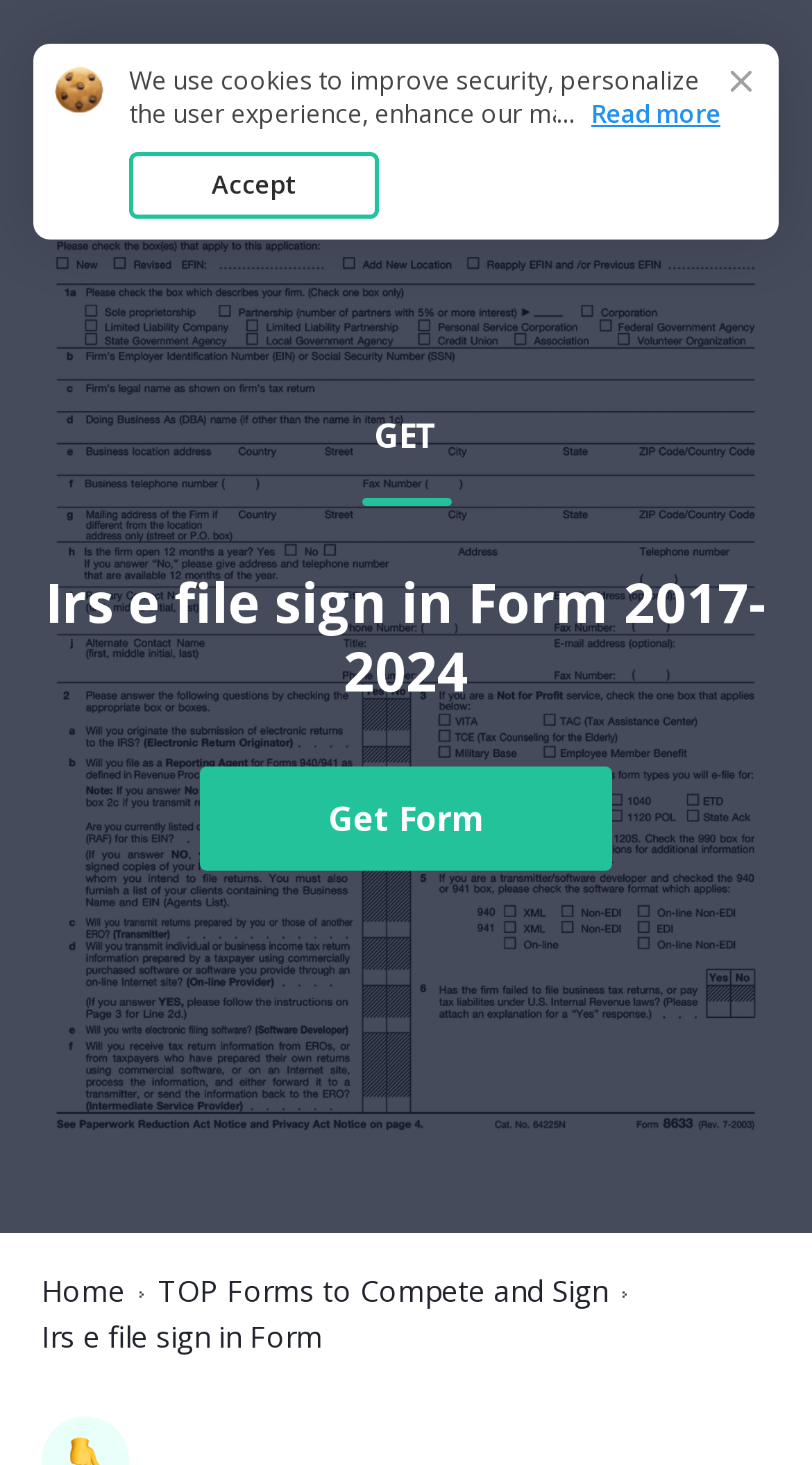Give a one-word or short phrase answer to the question: 
What is the top navigation menu item?

Home